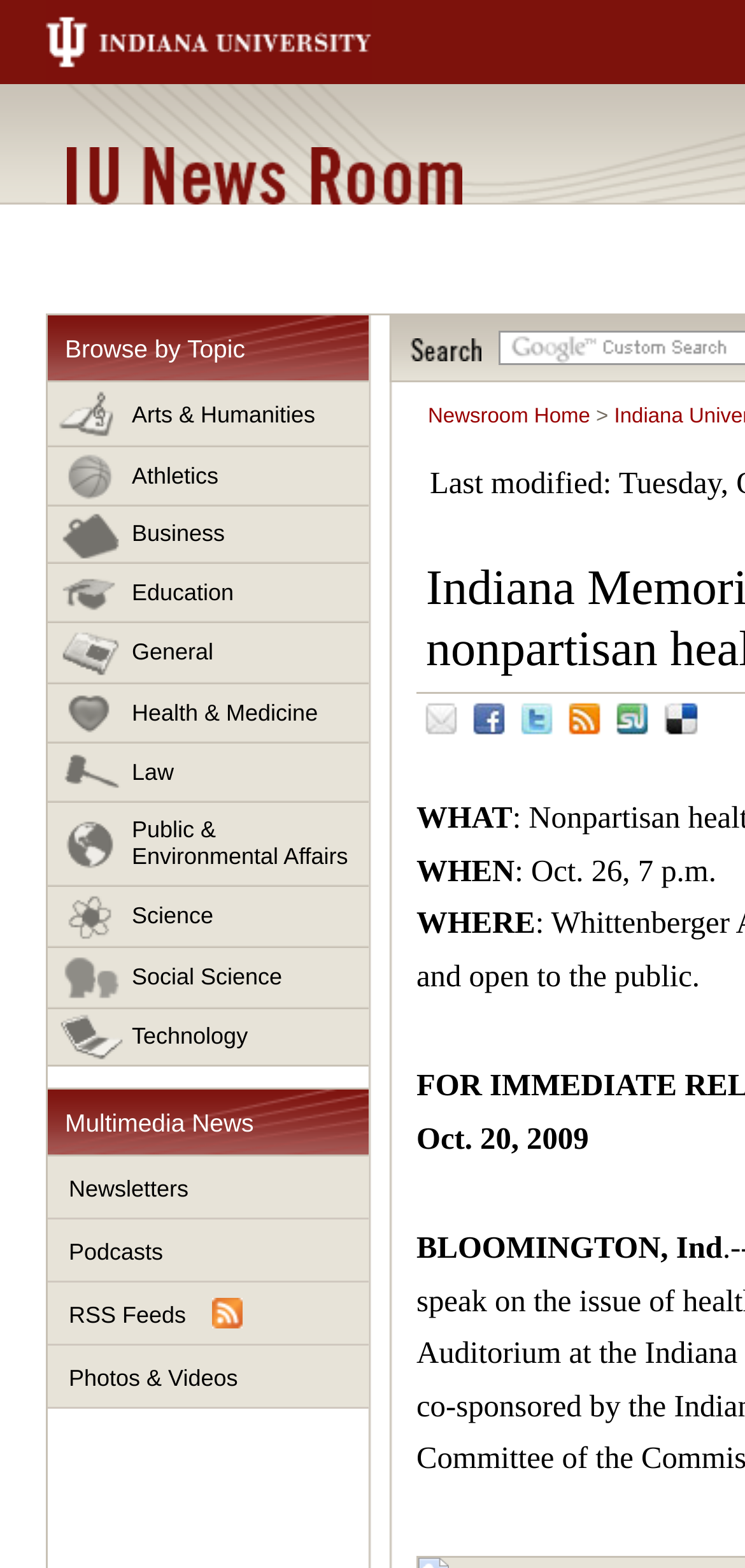Identify and provide the bounding box coordinates of the UI element described: "Public & Environmental Affairs". The coordinates should be formatted as [left, top, right, bottom], with each number being a float between 0 and 1.

[0.064, 0.512, 0.495, 0.566]